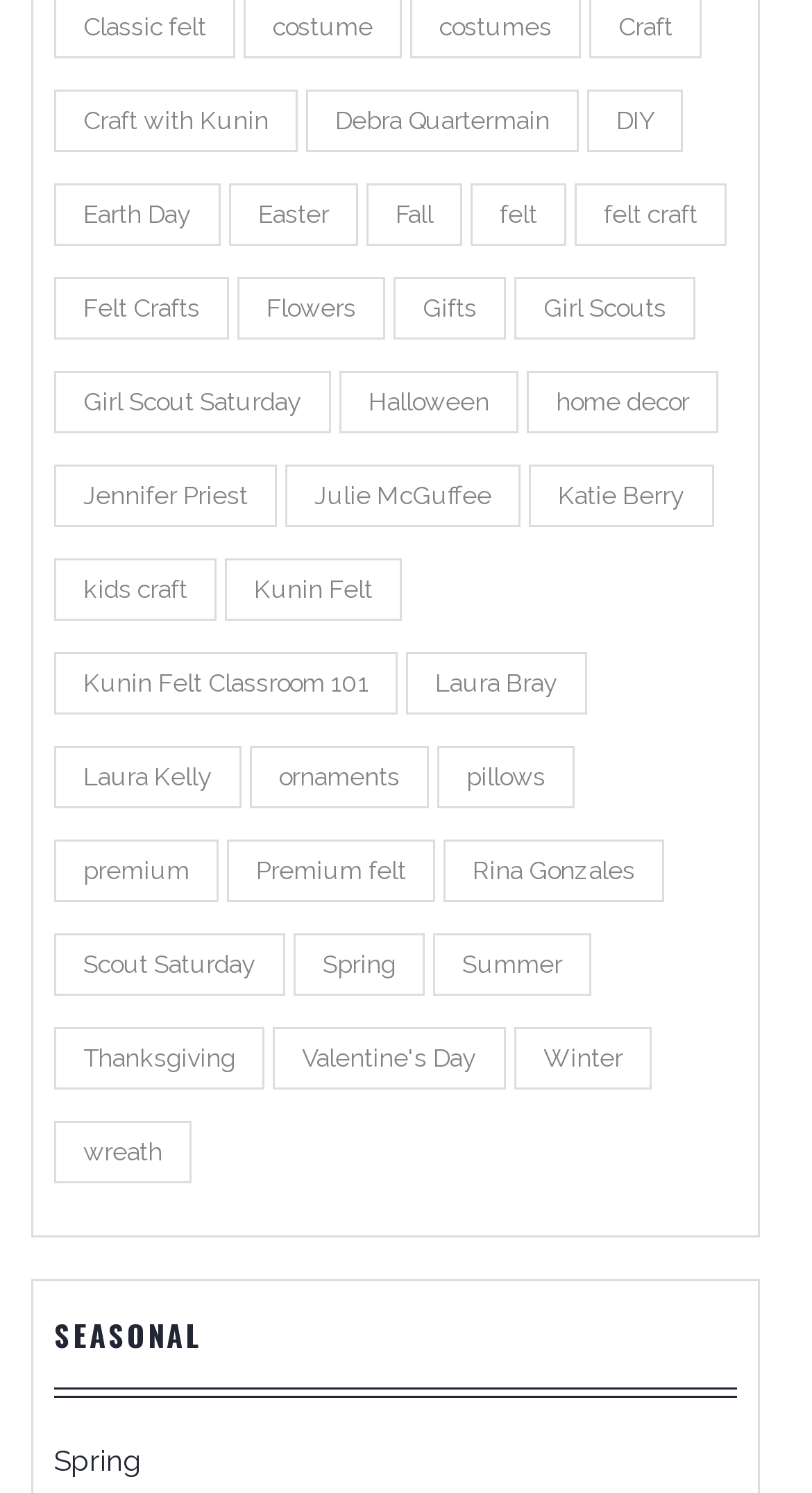Predict the bounding box coordinates for the UI element described as: "Fences (6)". The coordinates should be four float numbers between 0 and 1, presented as [left, top, right, bottom].

None